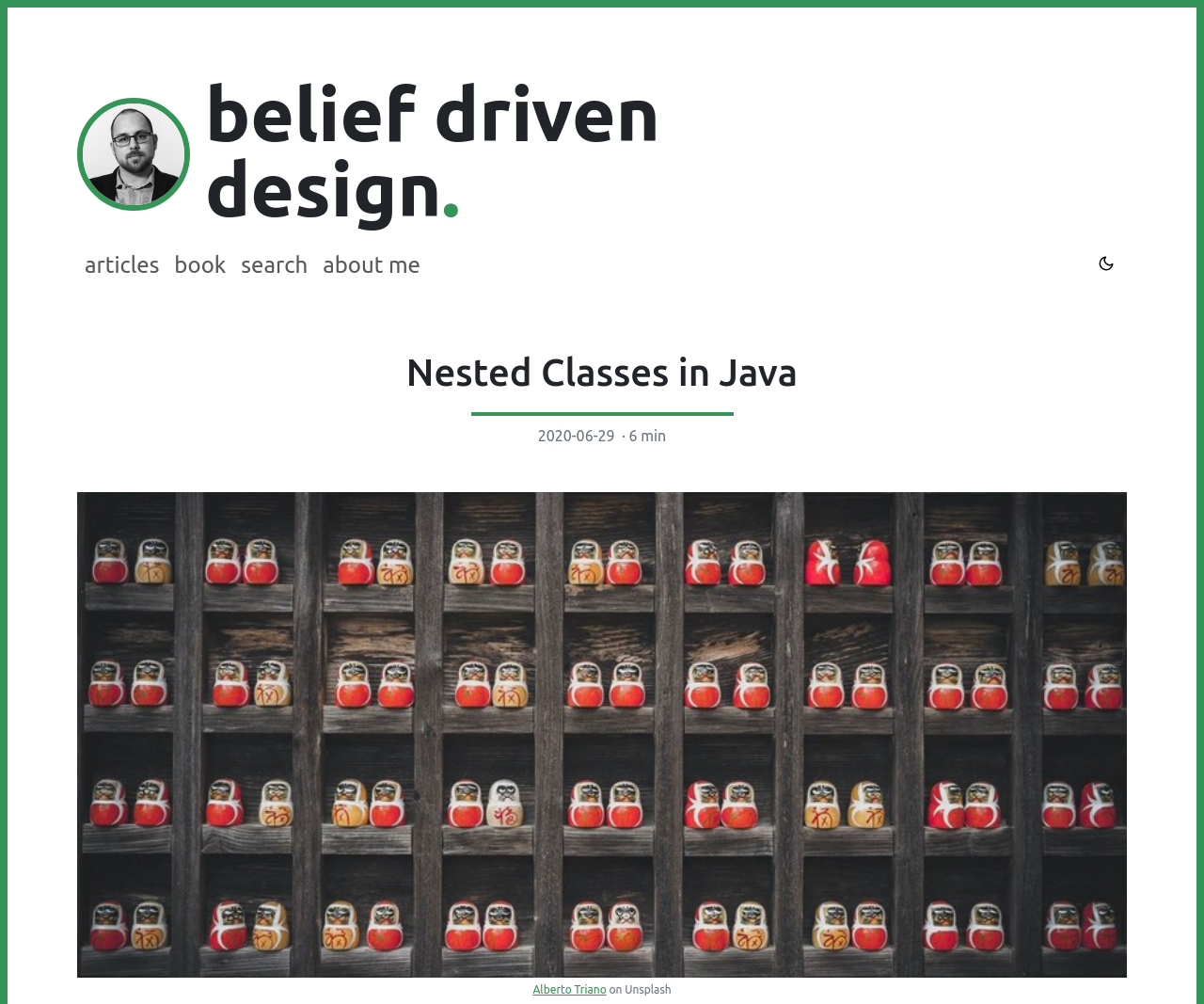How long does it take to read the article?
From the image, respond with a single word or phrase.

6 min